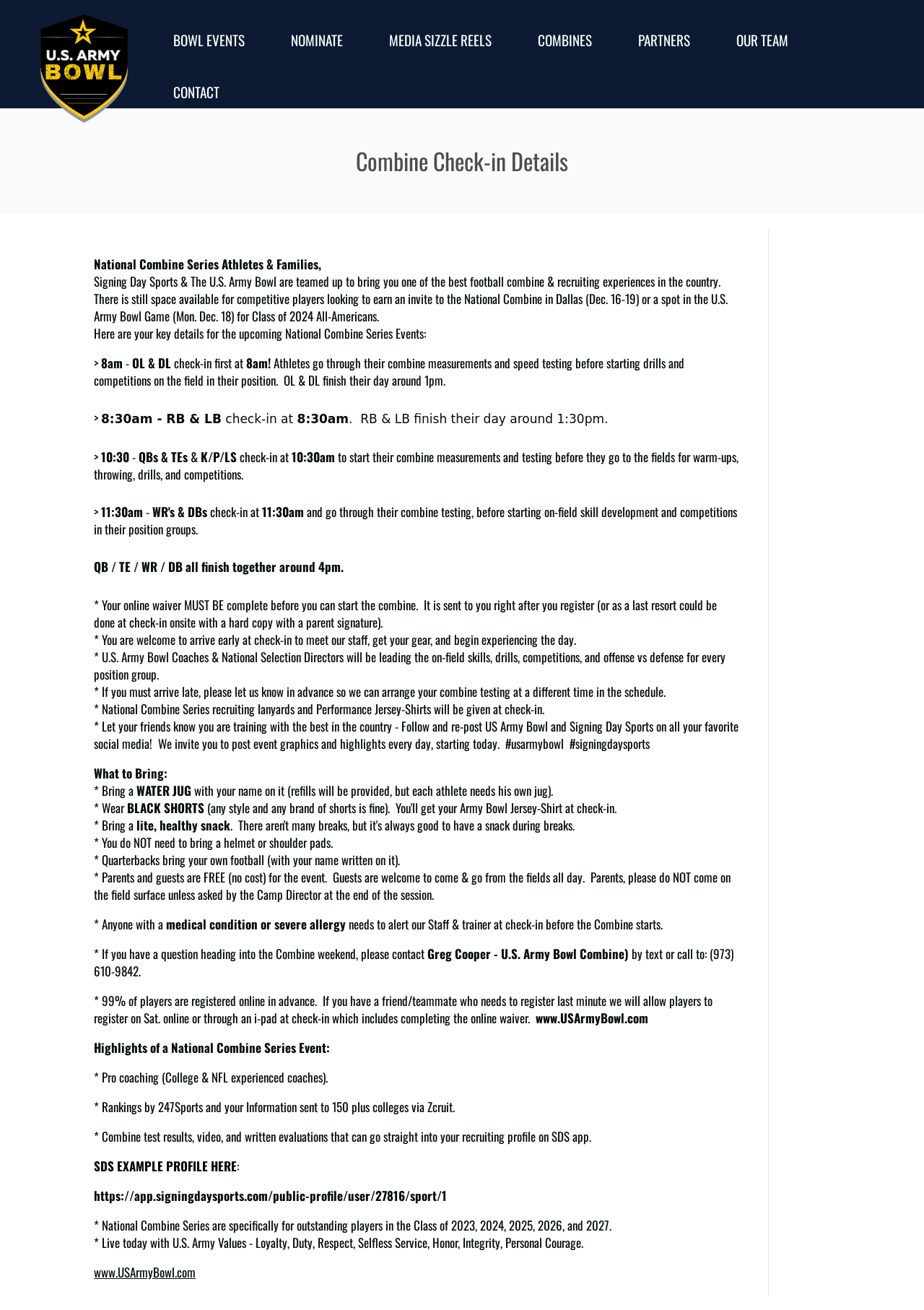Please specify the bounding box coordinates for the clickable region that will help you carry out the instruction: "Follow CageClub Podcast Network on Facebook".

None